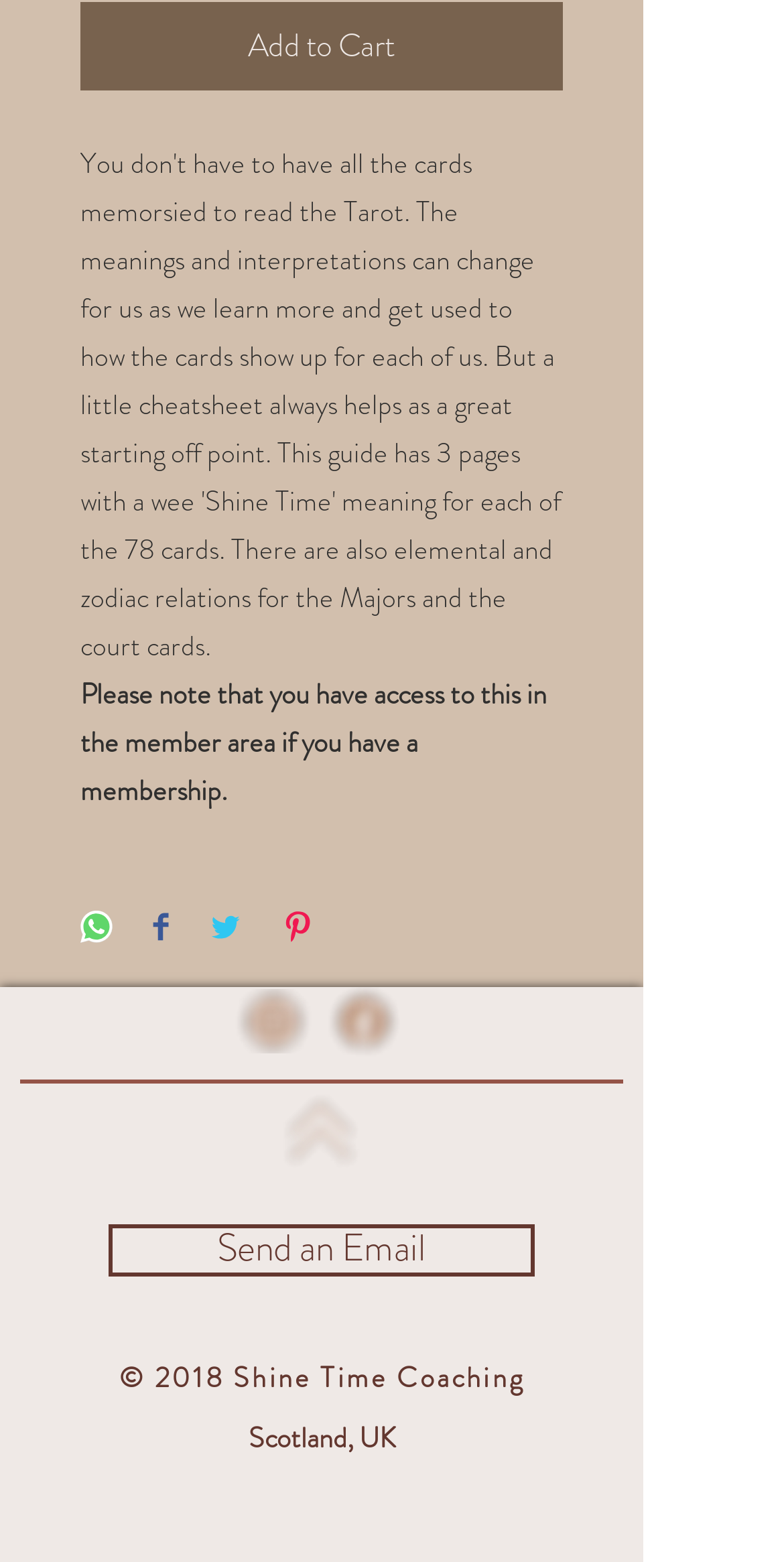Locate the bounding box coordinates of the UI element described by: "Home". The bounding box coordinates should consist of four float numbers between 0 and 1, i.e., [left, top, right, bottom].

None